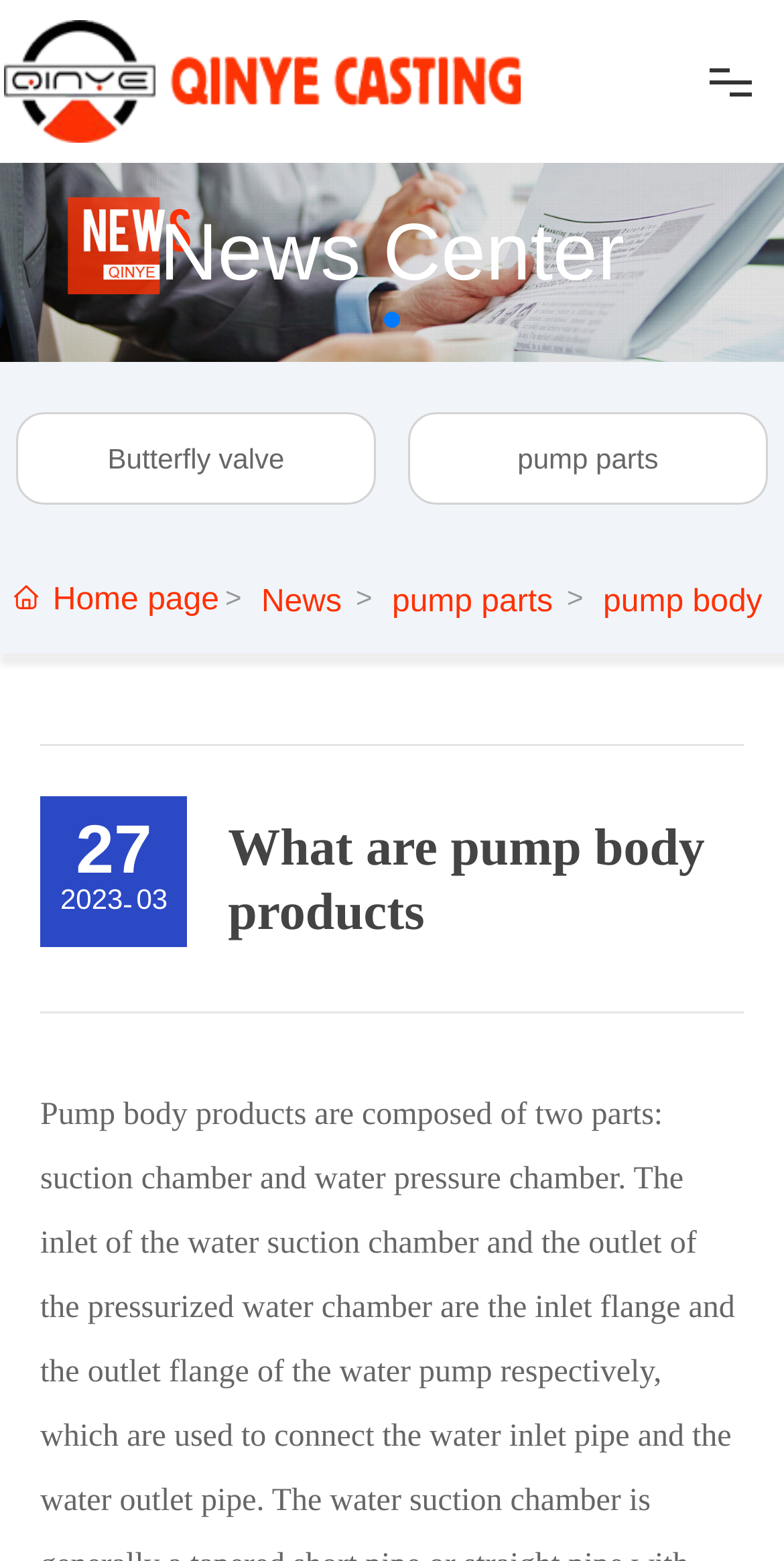Identify the bounding box coordinates of the clickable region required to complete the instruction: "Go to the PRODUCTS page". The coordinates should be given as four float numbers within the range of 0 and 1, i.e., [left, top, right, bottom].

[0.069, 0.261, 0.931, 0.338]